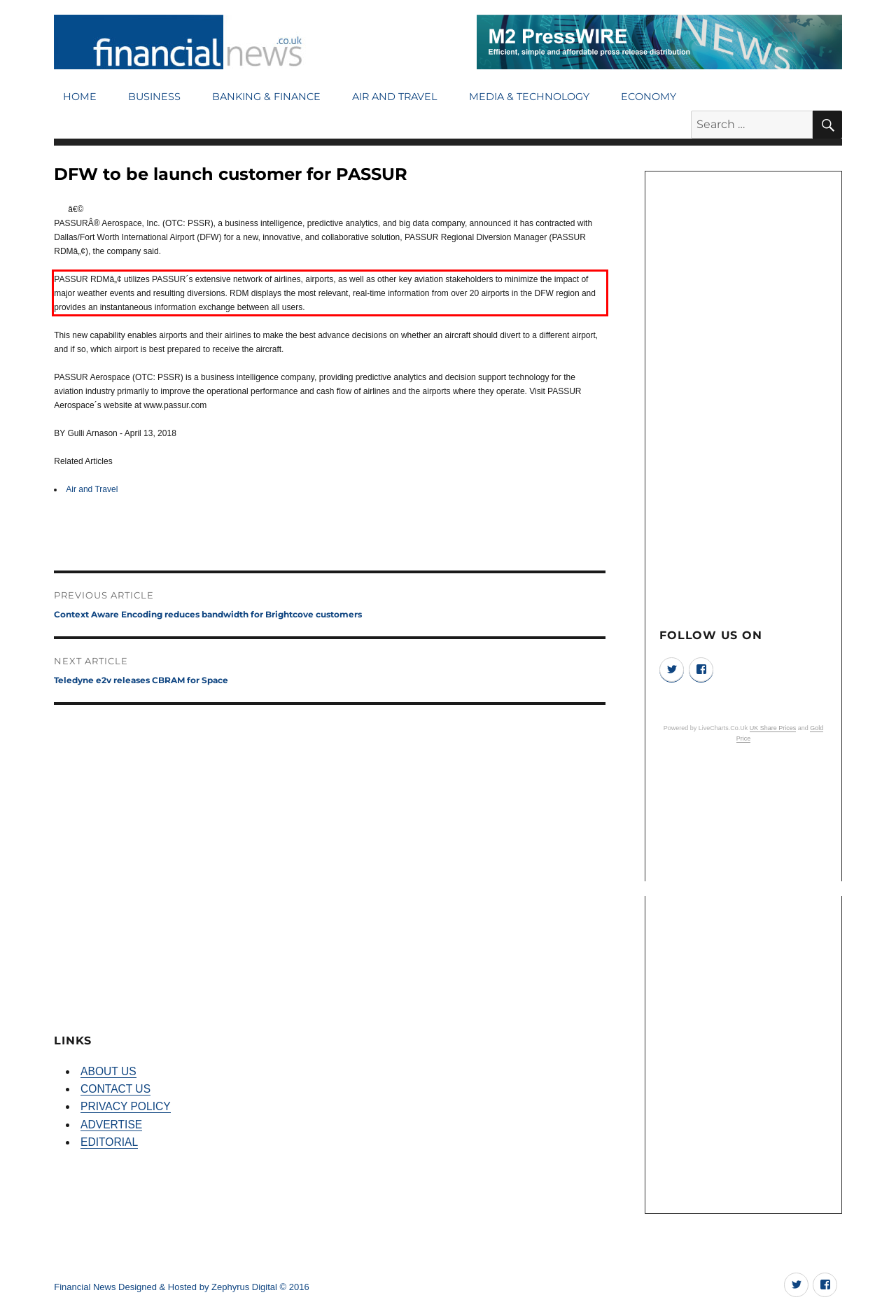You are presented with a webpage screenshot featuring a red bounding box. Perform OCR on the text inside the red bounding box and extract the content.

PASSUR RDMâ„¢ utilizes PASSUR´s extensive network of airlines, airports, as well as other key aviation stakeholders to minimize the impact of major weather events and resulting diversions. RDM displays the most relevant, real-time information from over 20 airports in the DFW region and provides an instantaneous information exchange between all users.